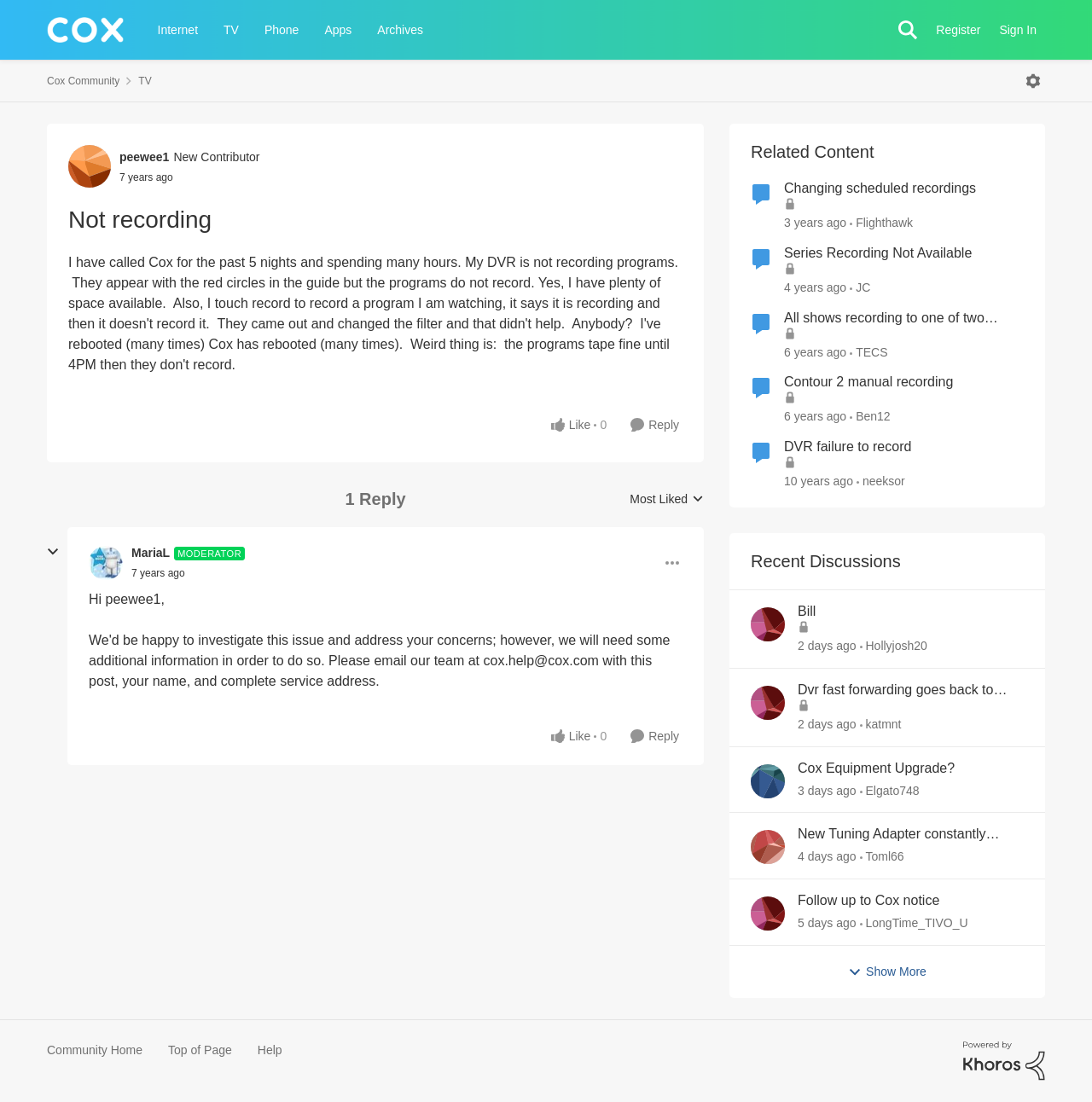Kindly determine the bounding box coordinates of the area that needs to be clicked to fulfill this instruction: "Like the post".

[0.501, 0.376, 0.544, 0.396]